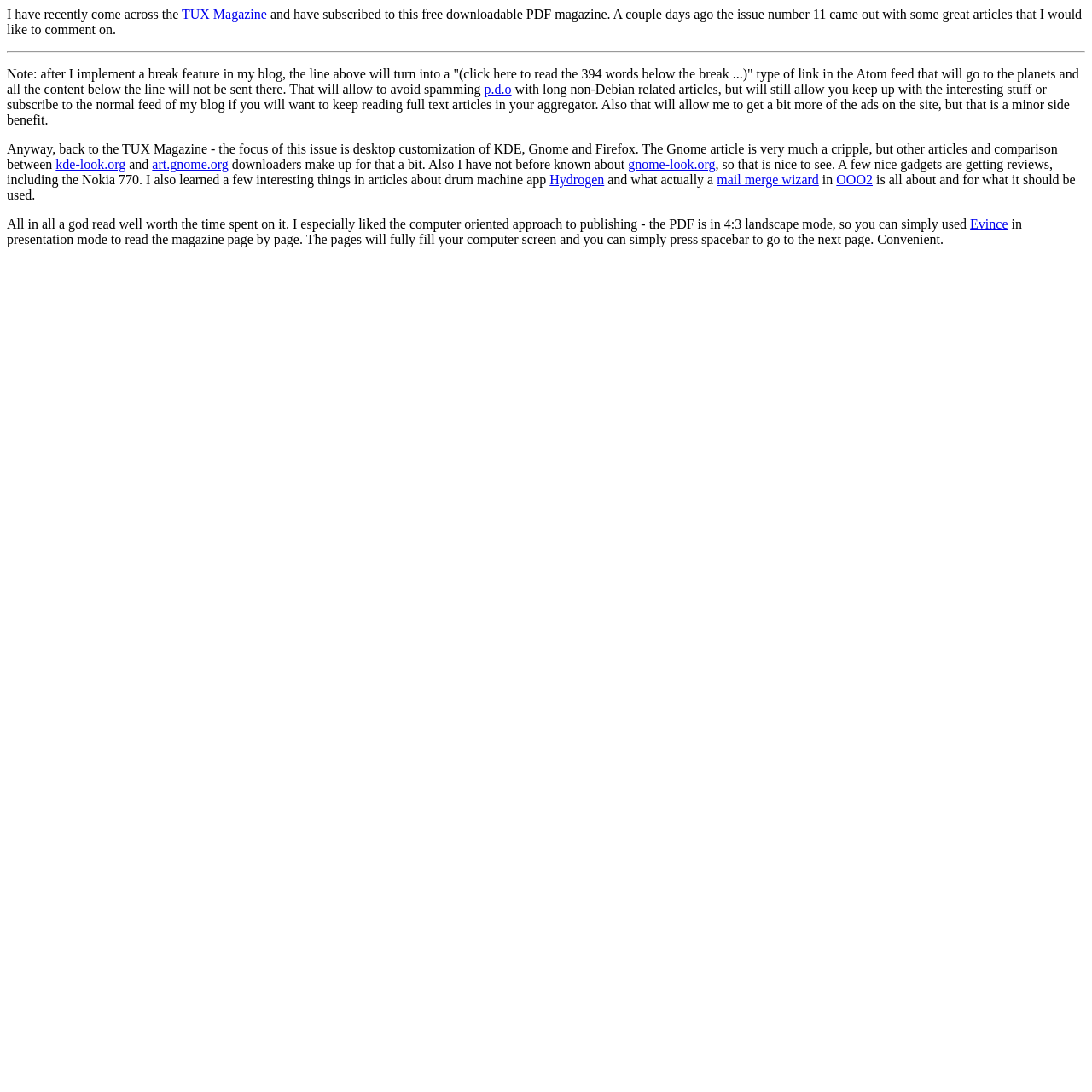Please give a one-word or short phrase response to the following question: 
What is the name of the PDF viewer mentioned in the article?

Evince